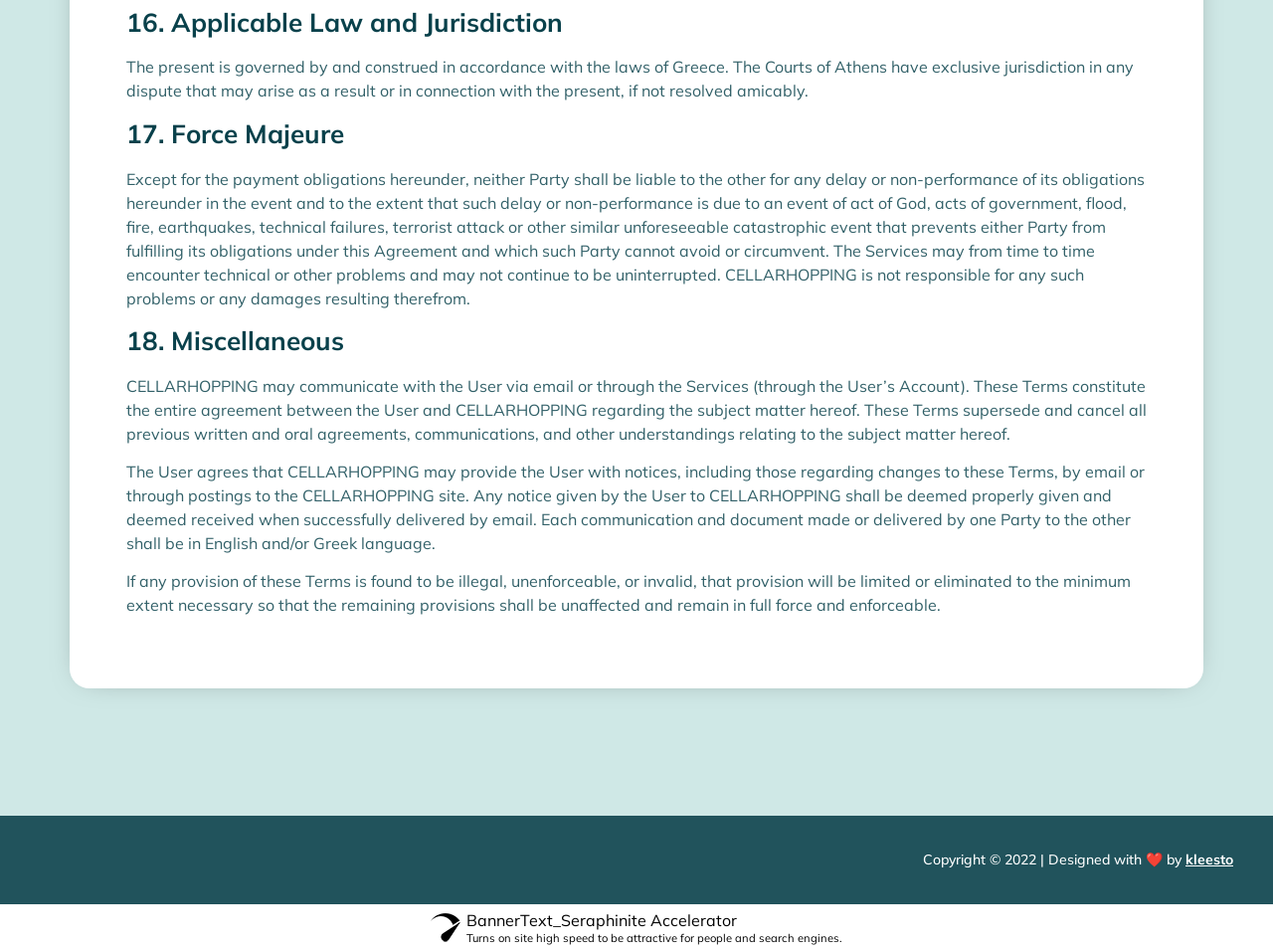What is the exception to the payment obligations?
Look at the screenshot and give a one-word or phrase answer.

Force Majeure